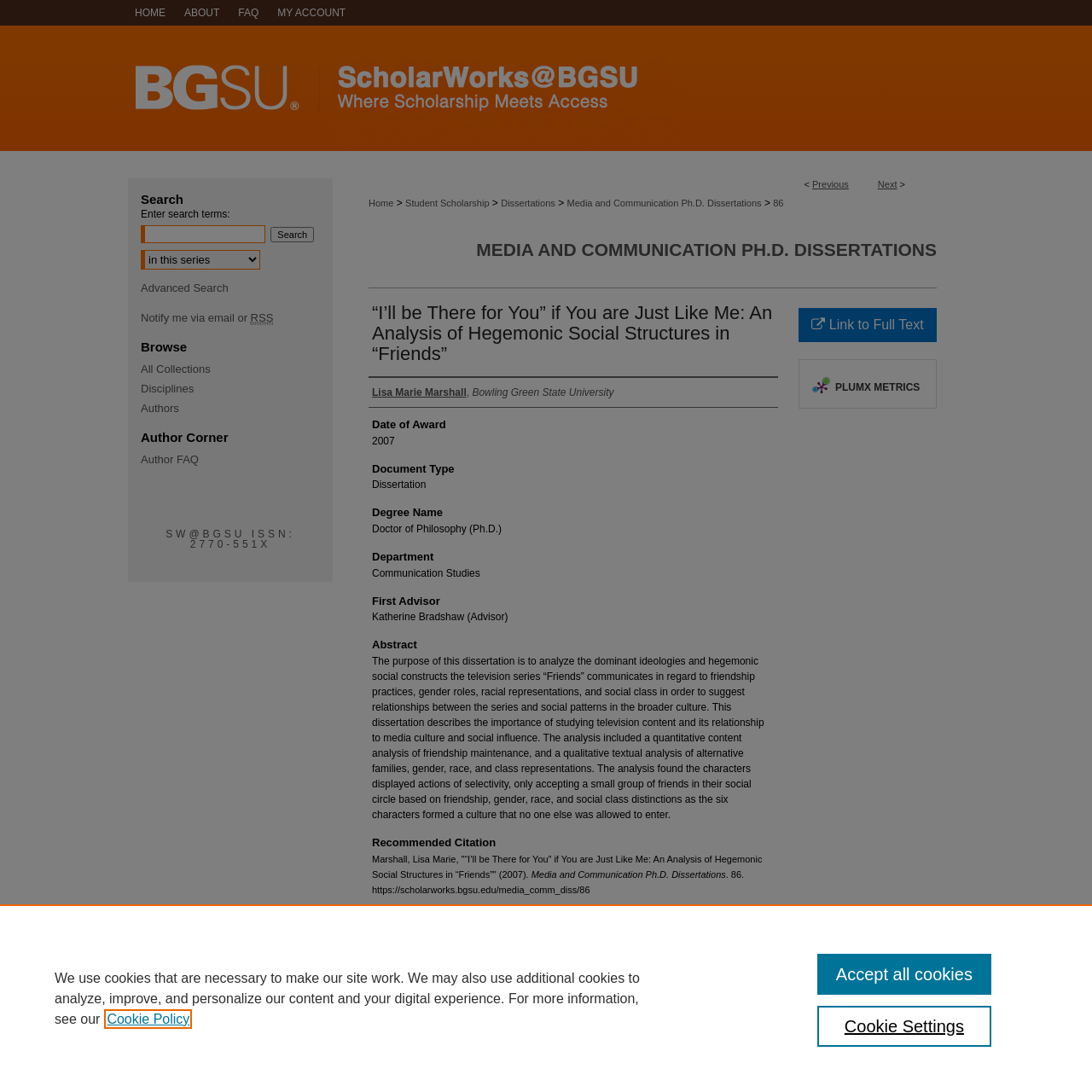Find the bounding box coordinates of the clickable element required to execute the following instruction: "Check the PLUMX METRICS". Provide the coordinates as four float numbers between 0 and 1, i.e., [left, top, right, bottom].

[0.74, 0.341, 0.848, 0.372]